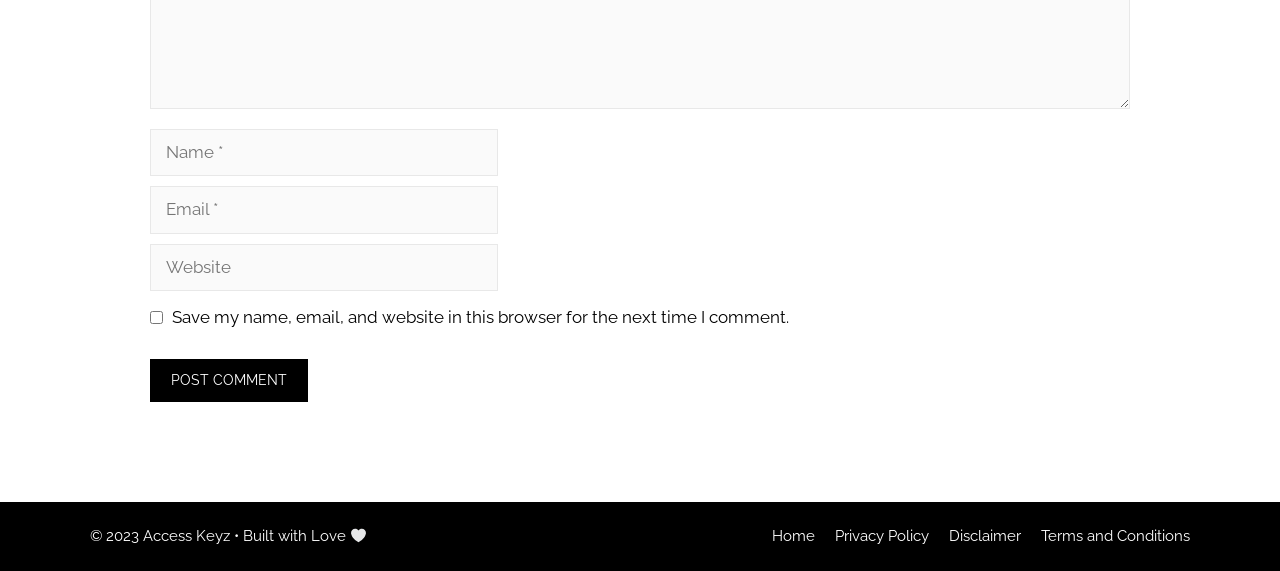Please find the bounding box coordinates of the element that needs to be clicked to perform the following instruction: "Click the Post Comment button". The bounding box coordinates should be four float numbers between 0 and 1, represented as [left, top, right, bottom].

[0.117, 0.629, 0.241, 0.705]